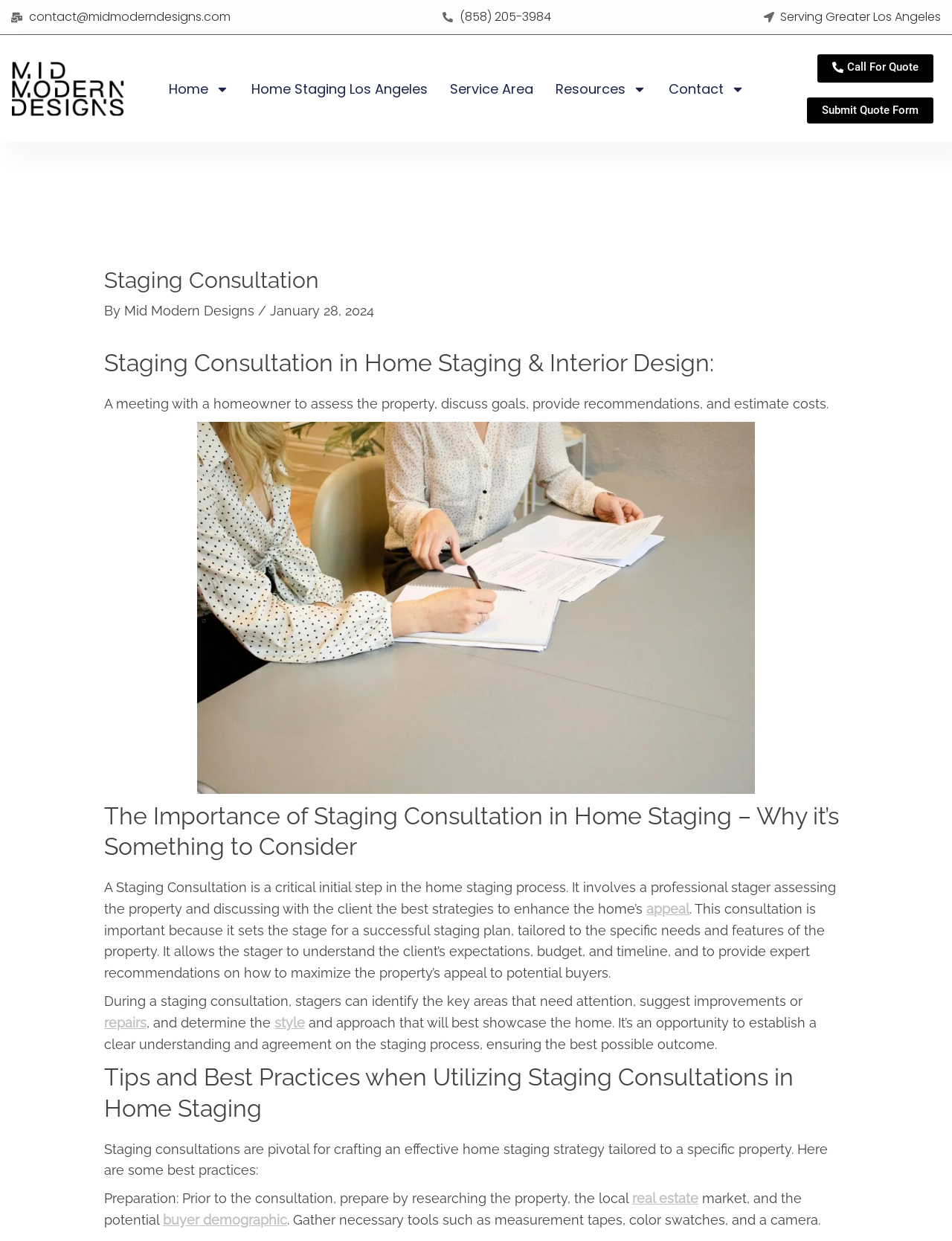What should be prepared before a staging consultation?
Answer the question with as much detail as you can, using the image as a reference.

The webpage suggests that preparation is necessary before a staging consultation. This includes researching the property, the local real estate market, and the potential buyer demographic. Additionally, it is recommended to gather necessary tools such as measurement tapes, color swatches, and a camera.